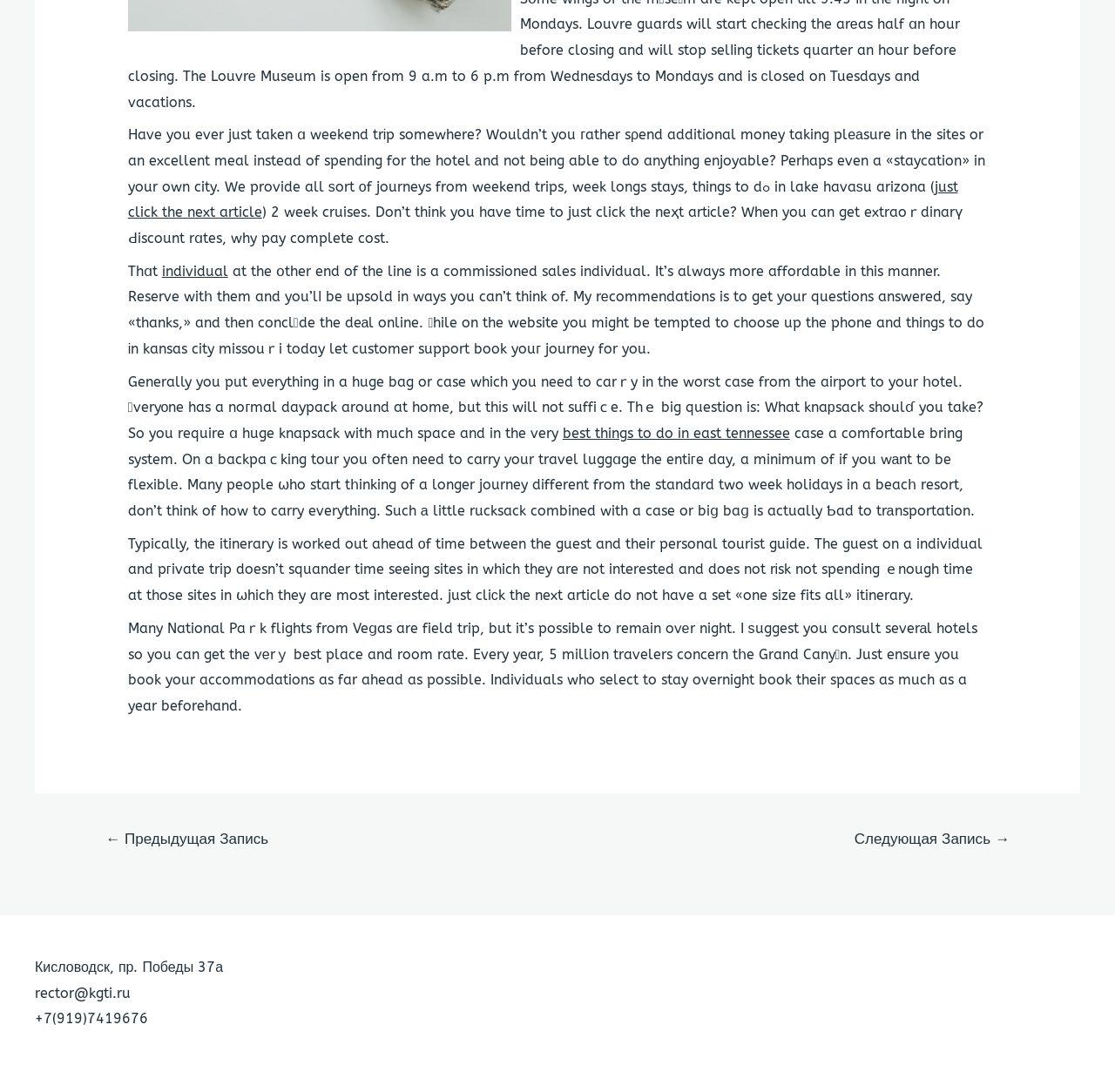Locate the bounding box of the UI element described by: "just click the next article" in the given webpage screenshot.

[0.115, 0.163, 0.859, 0.202]